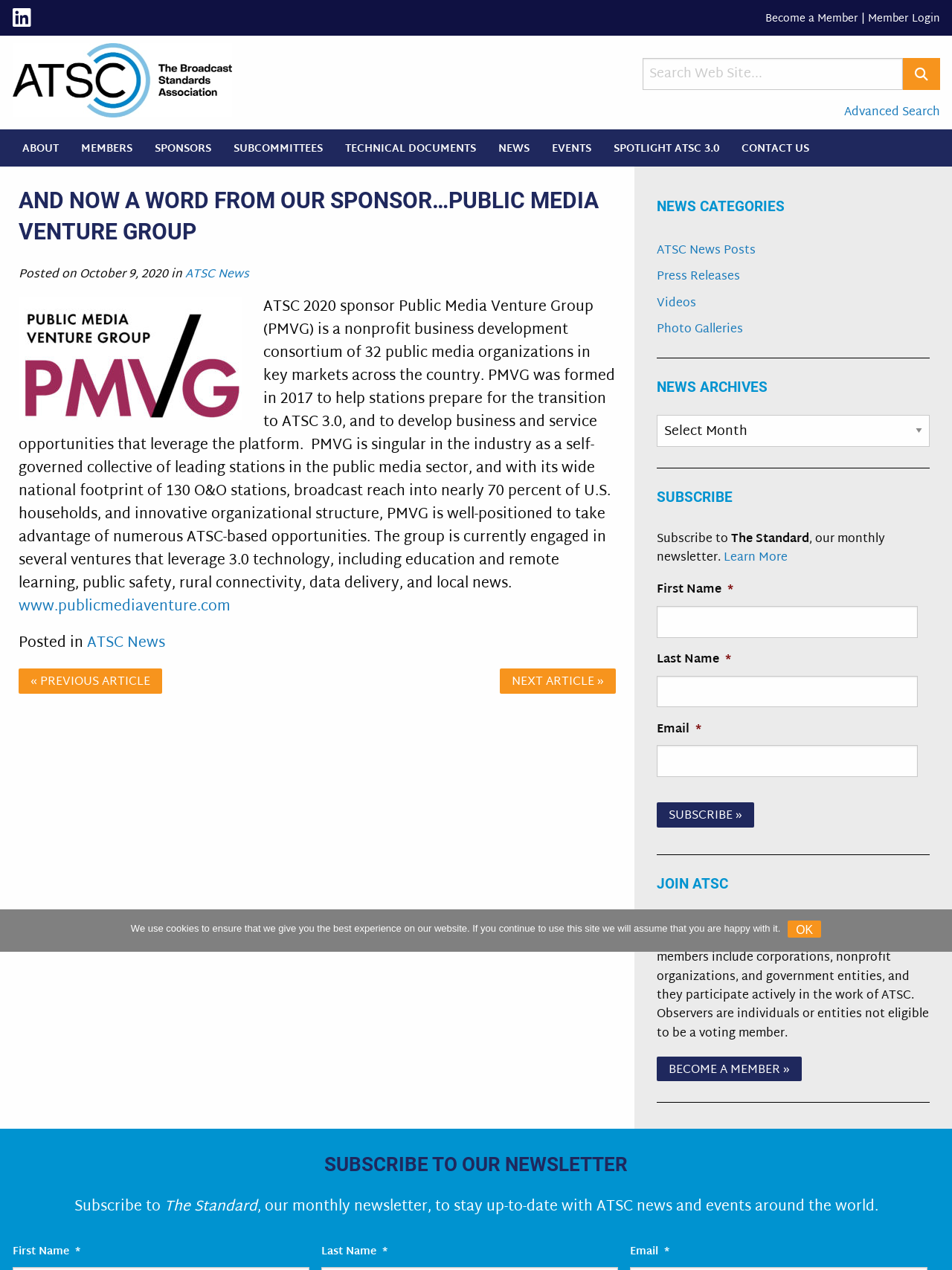Provide a short answer using a single word or phrase for the following question: 
What is the purpose of the 'SUBSCRIBE' section?

To subscribe to the newsletter